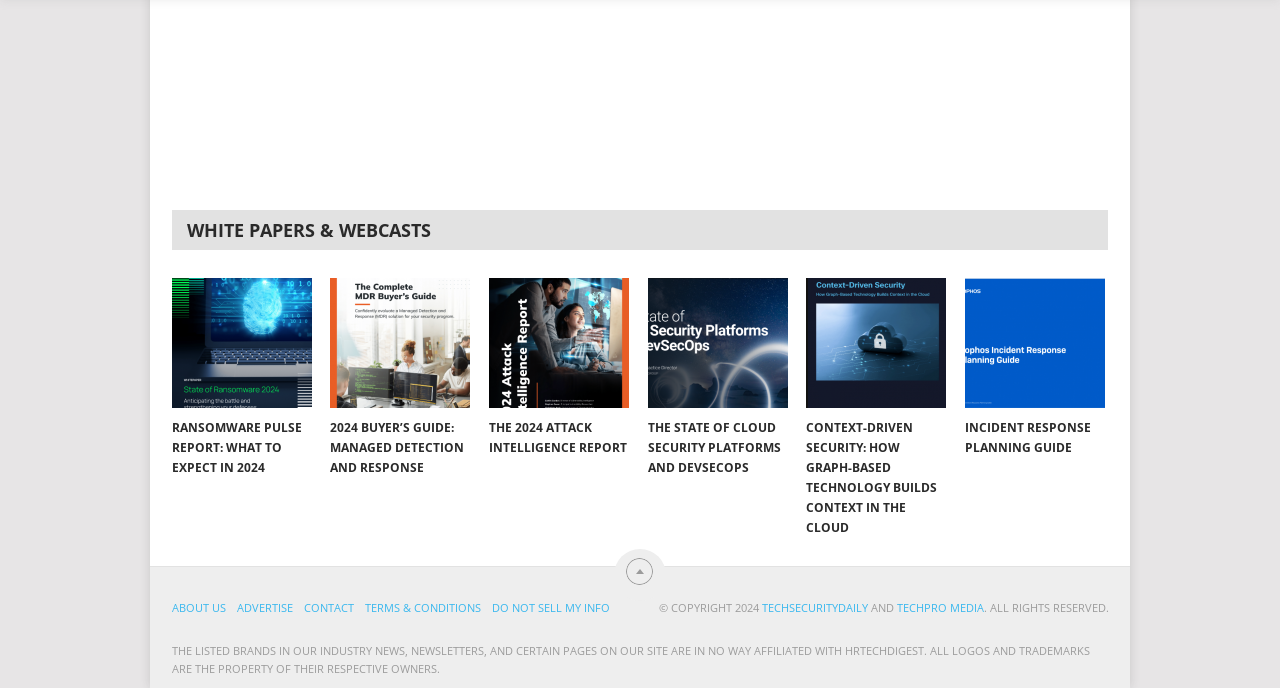Please identify the bounding box coordinates of the area I need to click to accomplish the following instruction: "Read the 2024 attack intelligence report".

[0.382, 0.404, 0.491, 0.593]